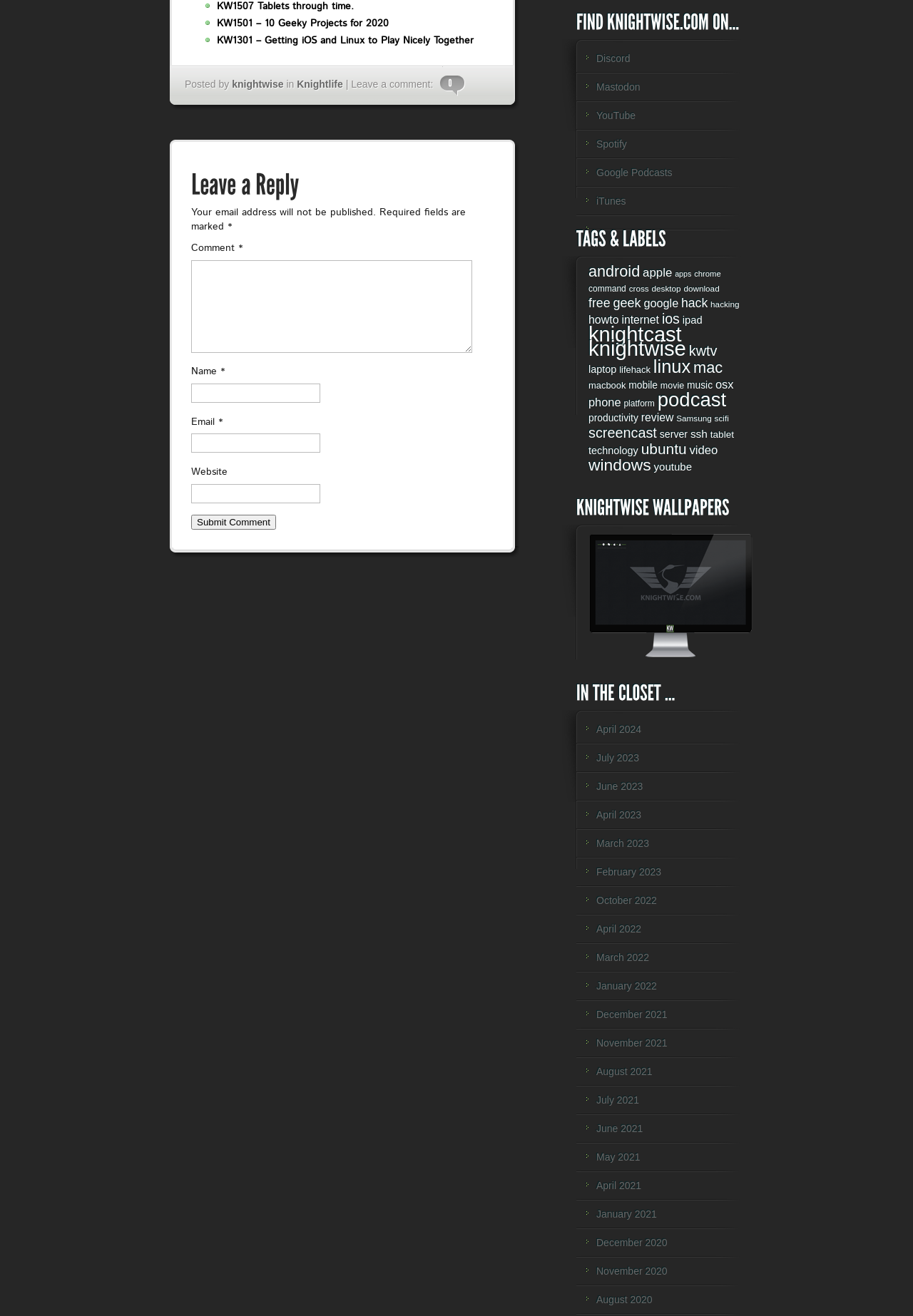Give a succinct answer to this question in a single word or phrase: 
What is the category with the most items?

knightcast